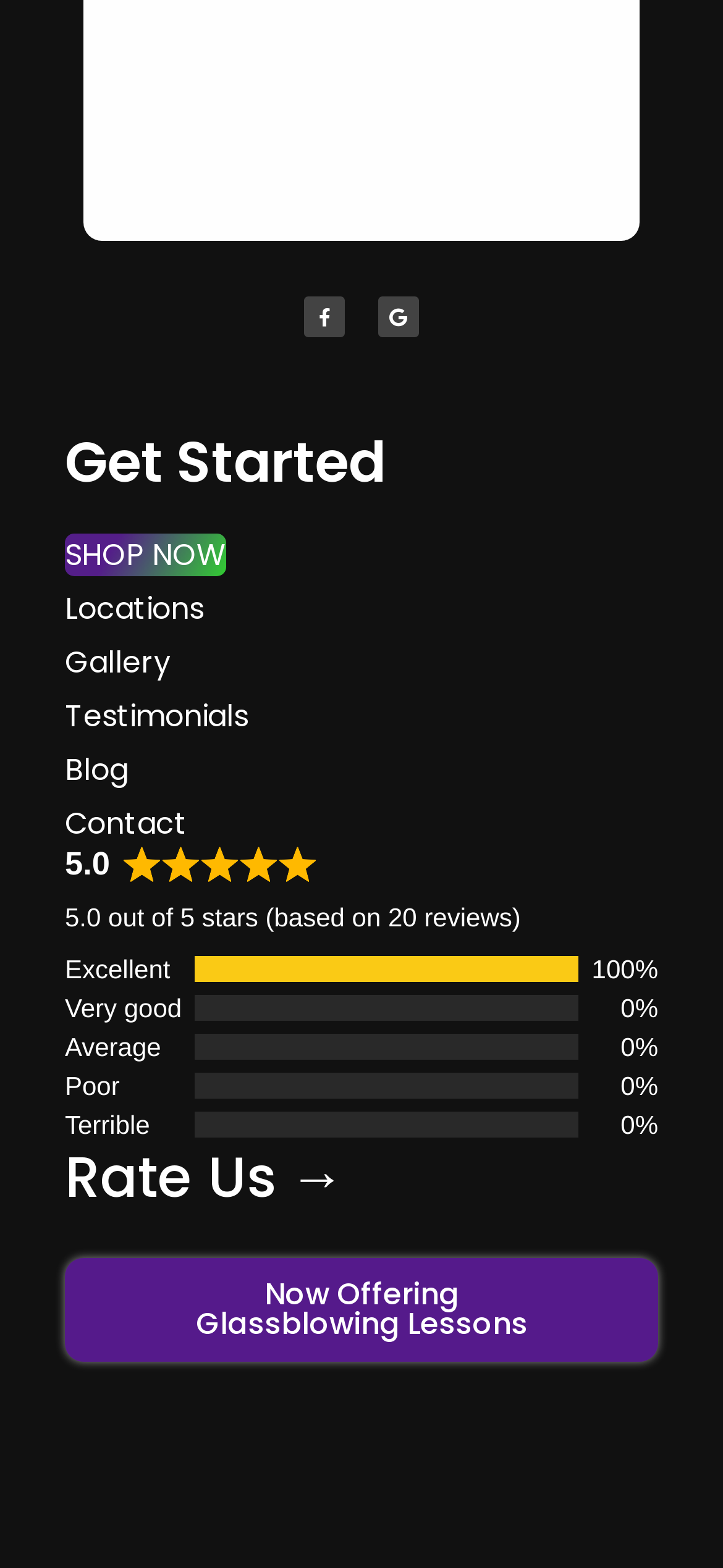Predict the bounding box coordinates for the UI element described as: "SHOP NOW". The coordinates should be four float numbers between 0 and 1, presented as [left, top, right, bottom].

[0.09, 0.34, 0.91, 0.368]